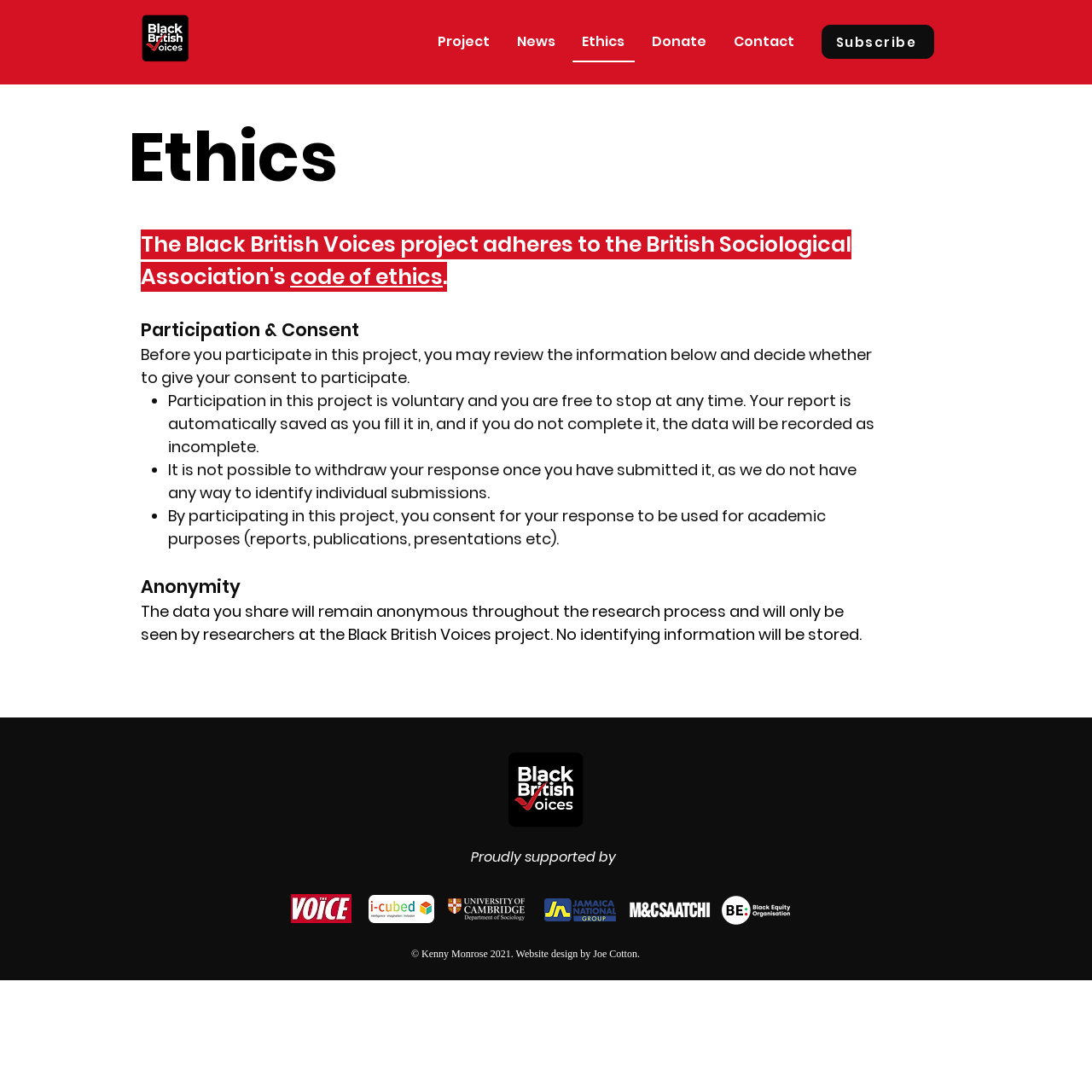Please determine the bounding box coordinates for the UI element described here. Use the format (top-left x, top-left y, bottom-right x, bottom-right y) with values bounded between 0 and 1: code of ethics

[0.266, 0.24, 0.405, 0.267]